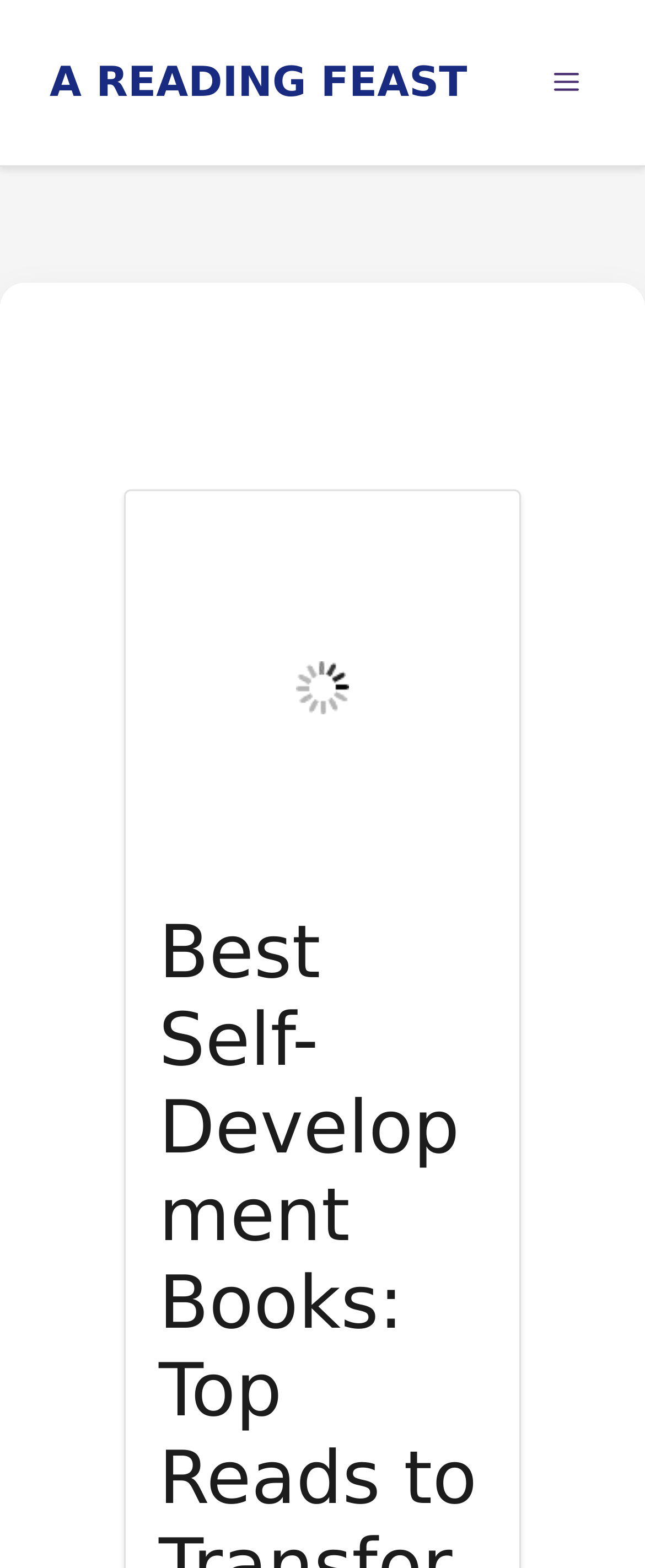Determine the bounding box for the HTML element described here: "a reading feast". The coordinates should be given as [left, top, right, bottom] with each number being a float between 0 and 1.

[0.077, 0.037, 0.724, 0.067]